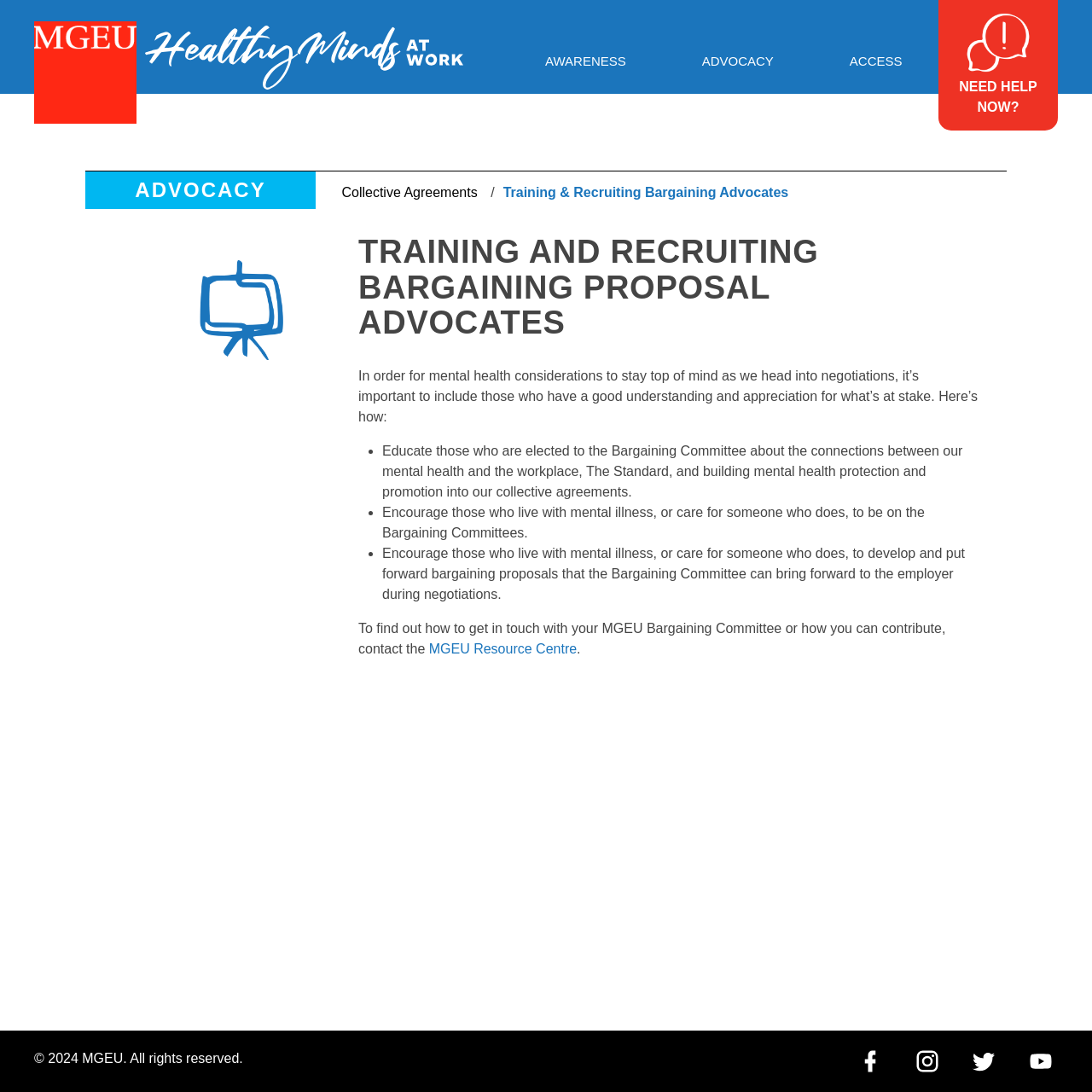What is the first link on the webpage?
Answer the question with just one word or phrase using the image.

MGEU - Mental Health & Wellness in the Work Place